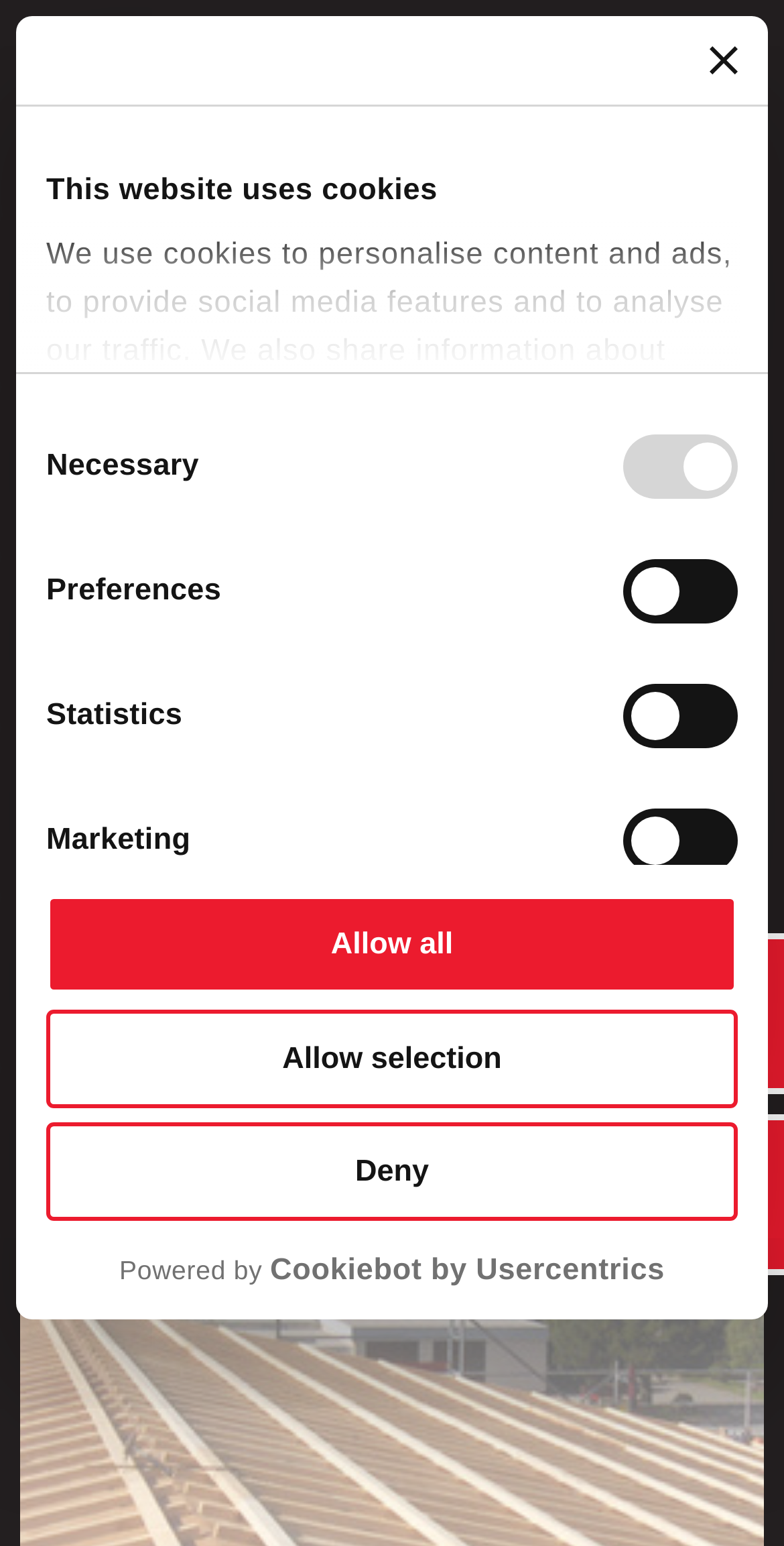Locate the bounding box of the user interface element based on this description: "Powered by Cookiebot by Usercentrics".

[0.059, 0.809, 0.941, 0.834]